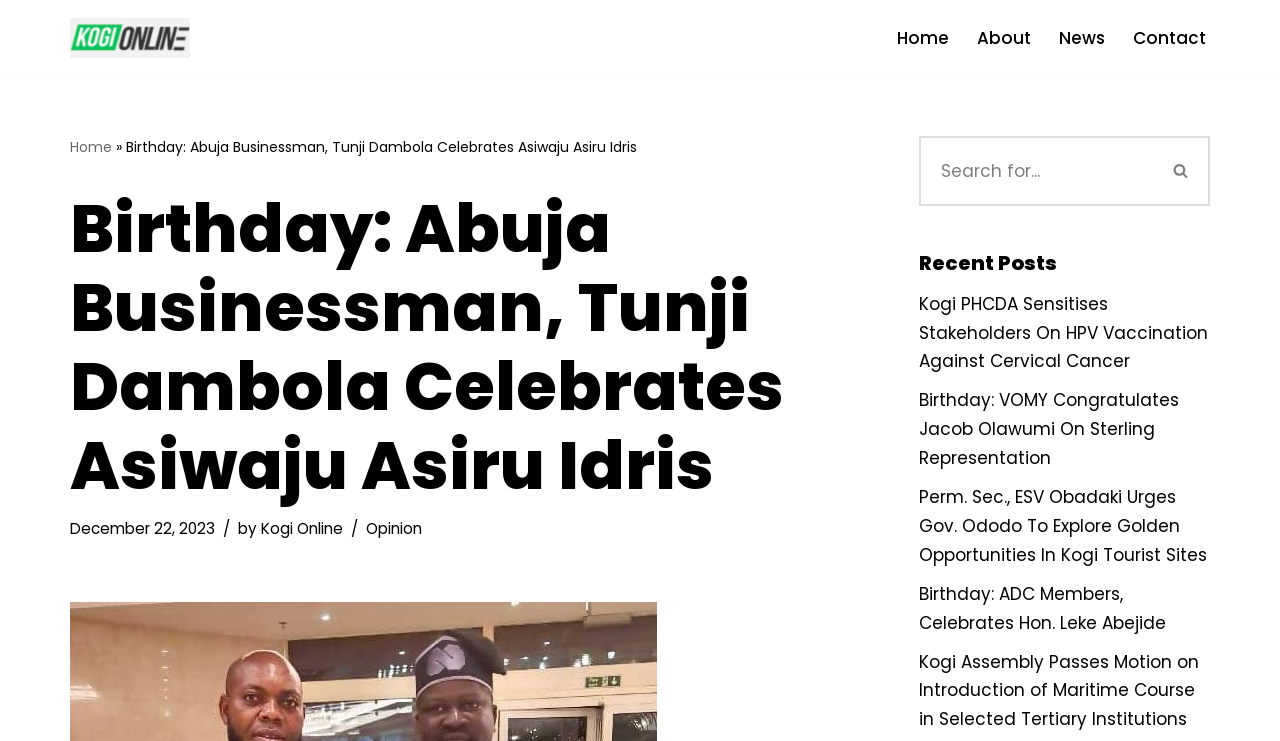Given the description "parent_node: Search for... aria-label="Search"", determine the bounding box of the corresponding UI element.

[0.901, 0.183, 0.945, 0.278]